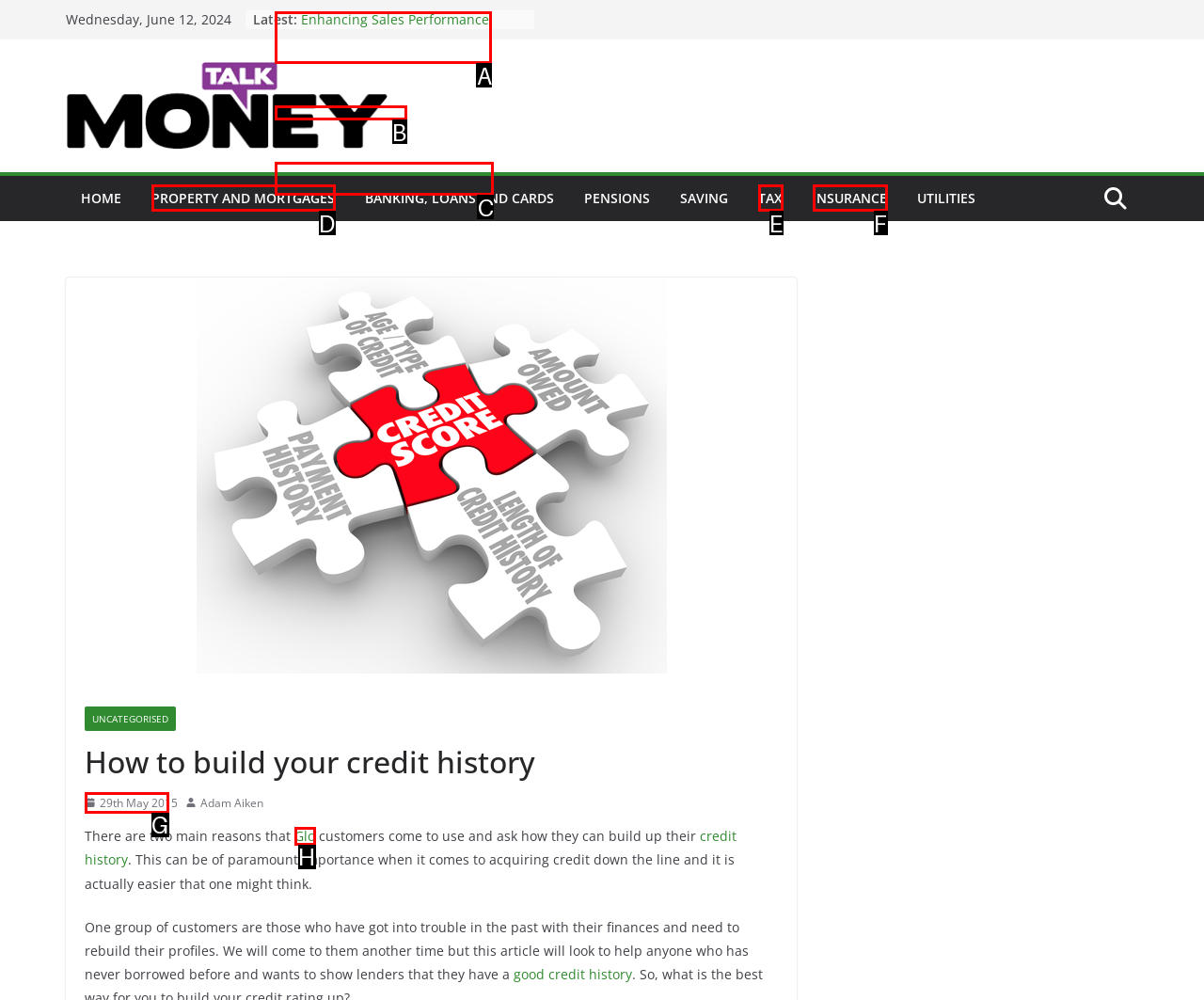Choose the letter of the UI element necessary for this task: Search for products
Answer with the correct letter.

None